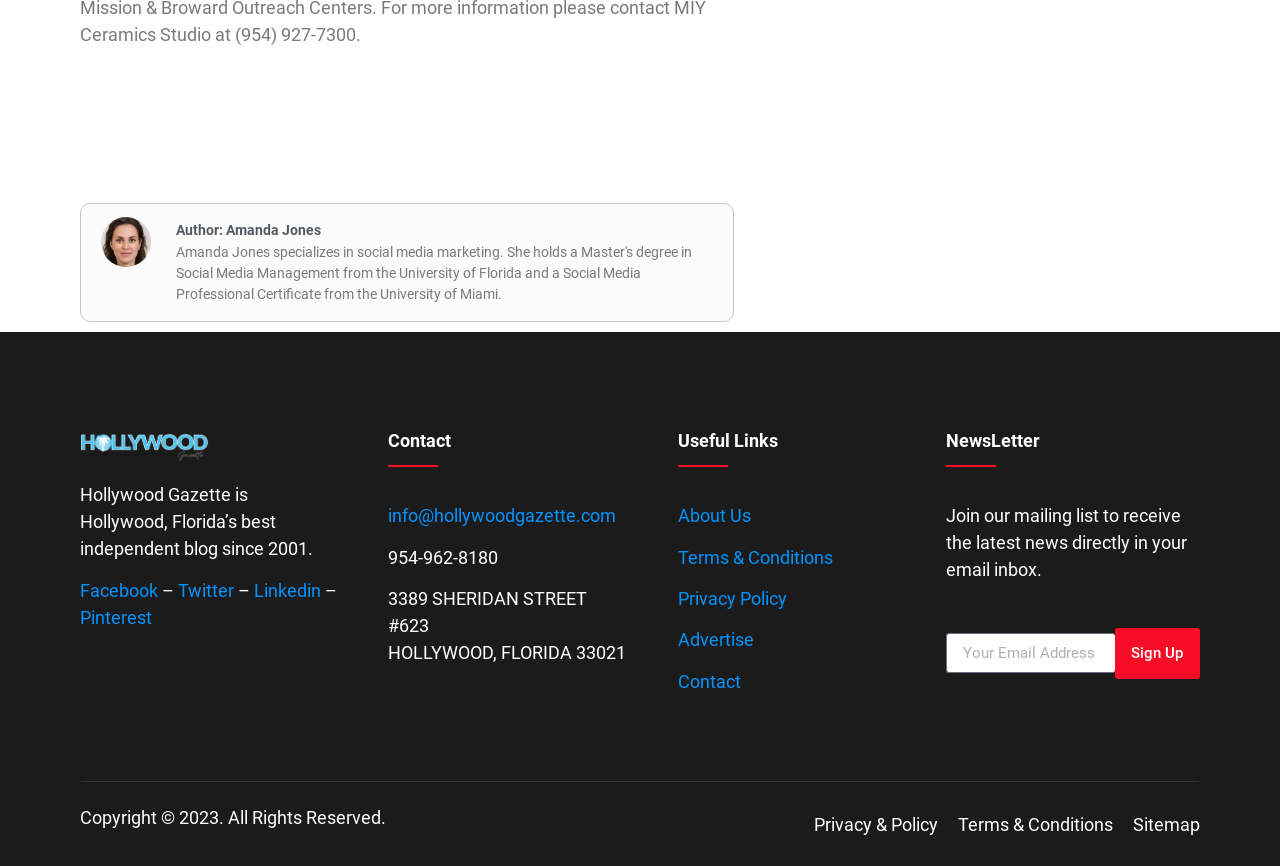Determine the bounding box coordinates for the clickable element required to fulfill the instruction: "Read about us". Provide the coordinates as four float numbers between 0 and 1, i.e., [left, top, right, bottom].

[0.53, 0.583, 0.587, 0.608]